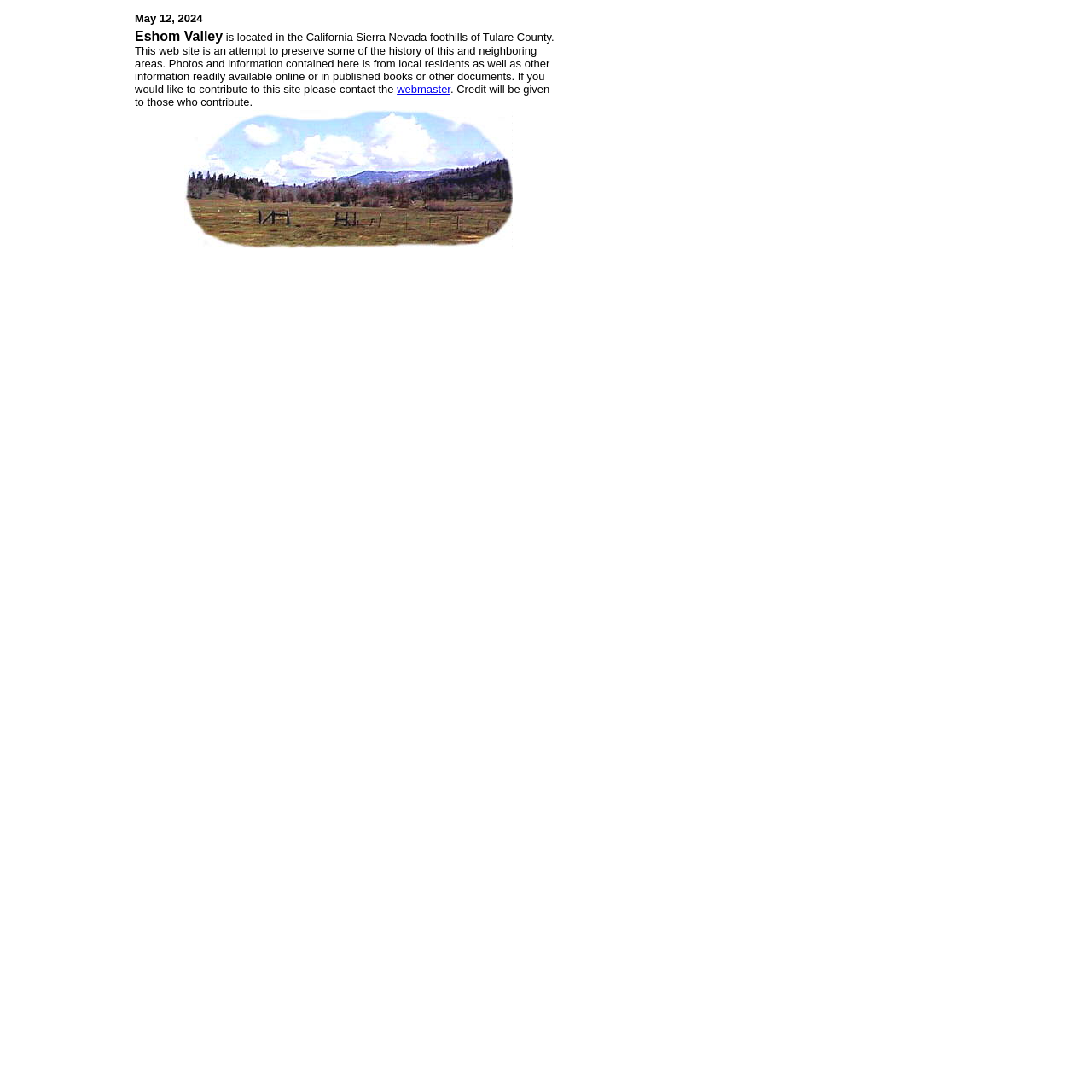What is the location of Eshom Valley?
Observe the image and answer the question with a one-word or short phrase response.

California Sierra Nevada foothills